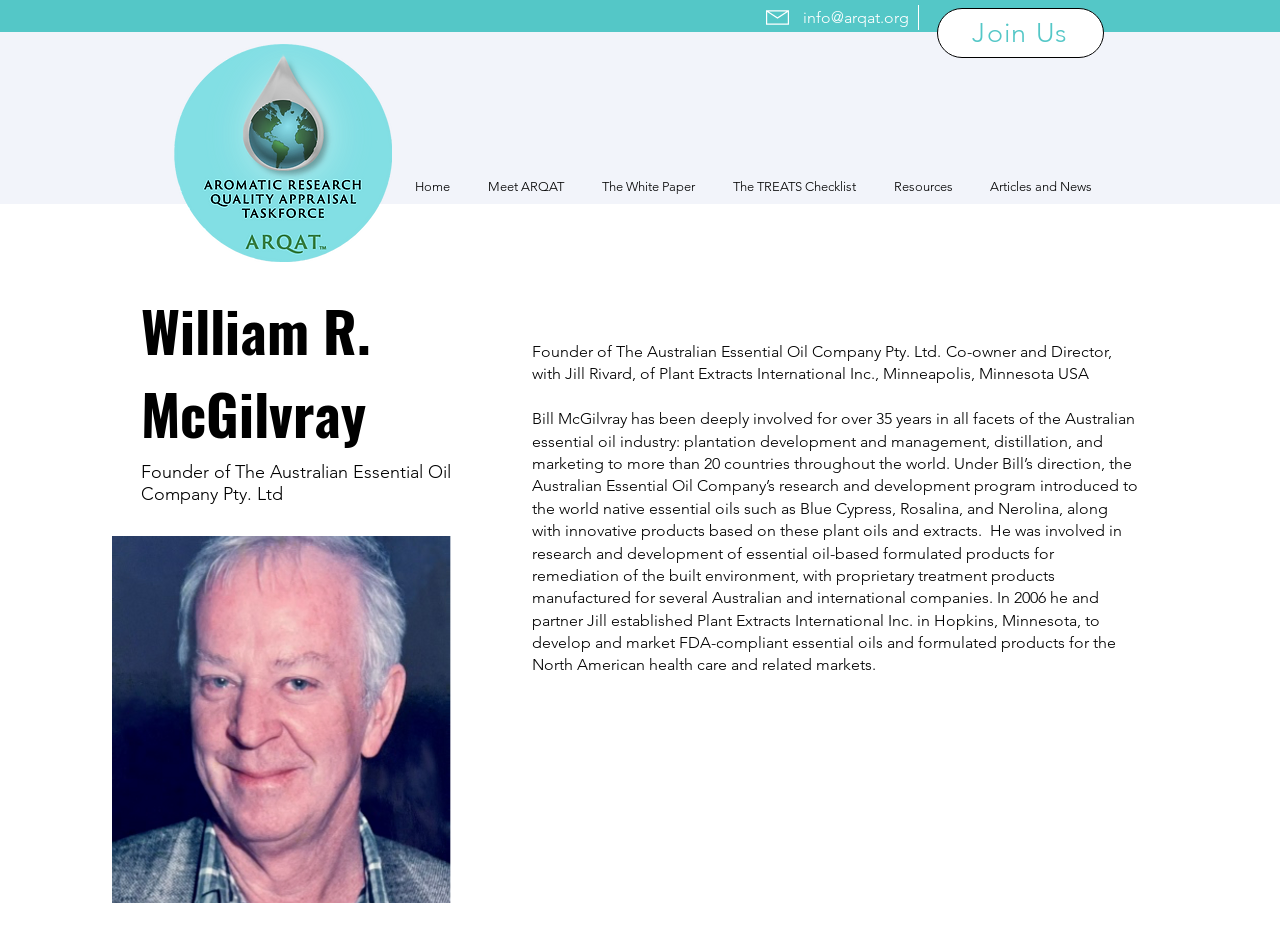Using the information in the image, give a detailed answer to the following question: What is the image on the top left corner of the webpage?

I found the image by looking at the image element with the text 'logoarqat.png' which has a bounding box coordinate of [0.136, 0.048, 0.306, 0.283].